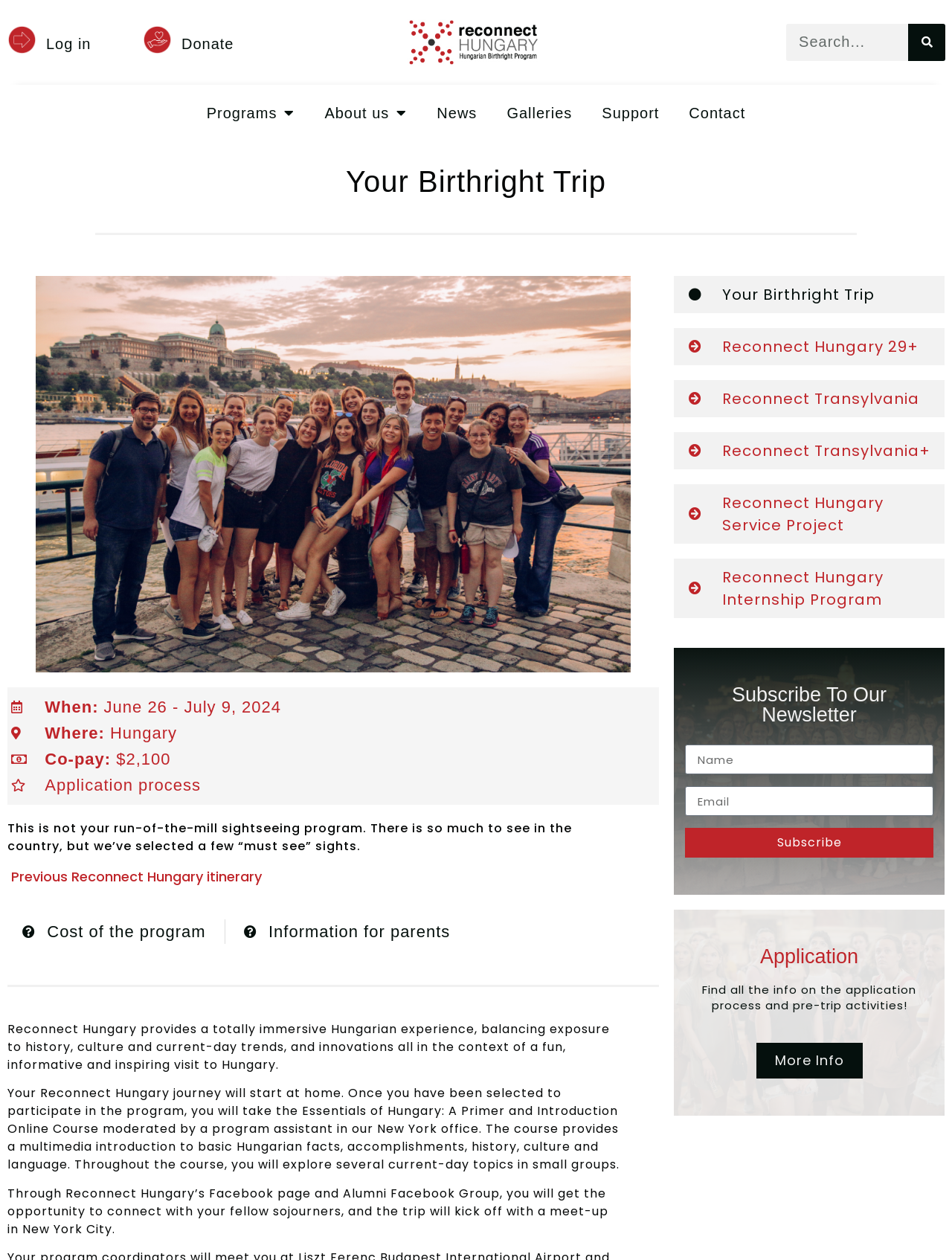What is the destination of the birthright trip?
Using the visual information, reply with a single word or short phrase.

Hungary